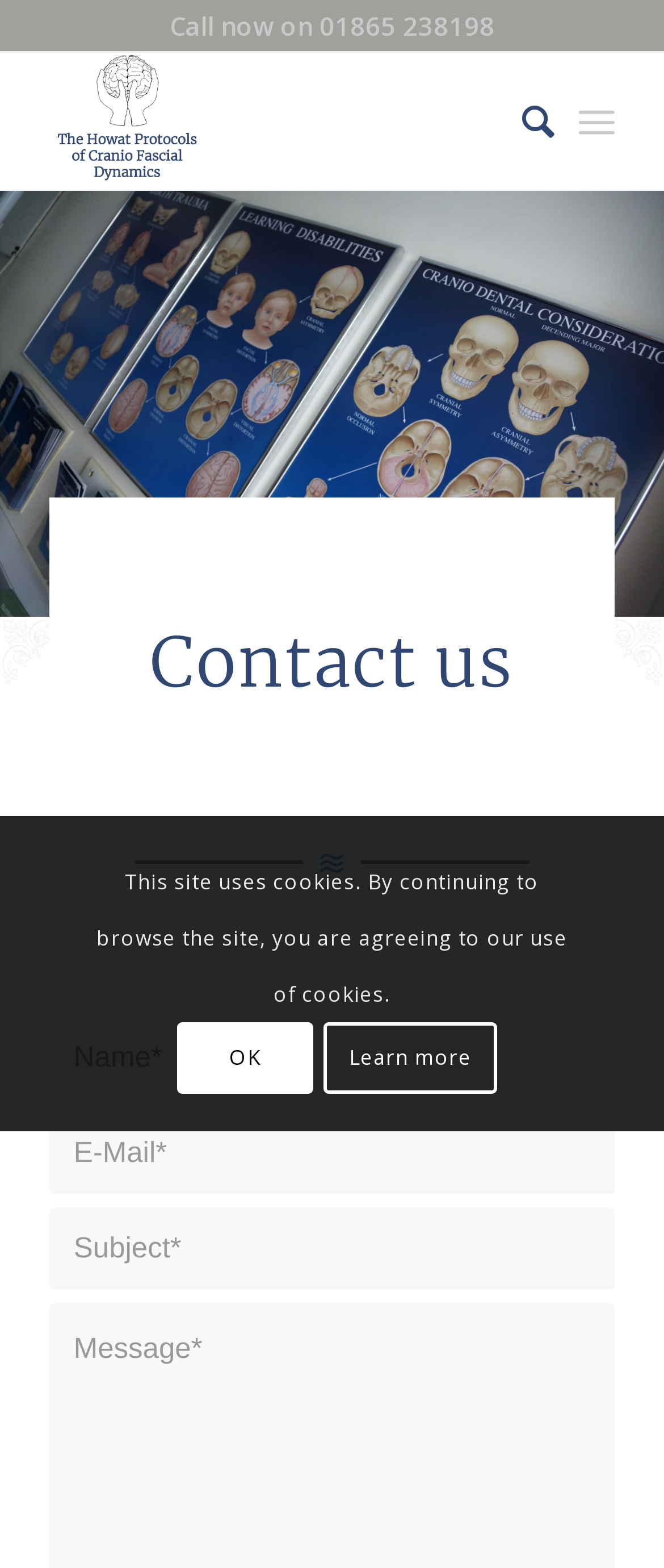Locate the bounding box of the UI element described by: "Menu Menu" in the given webpage screenshot.

[0.871, 0.051, 0.925, 0.103]